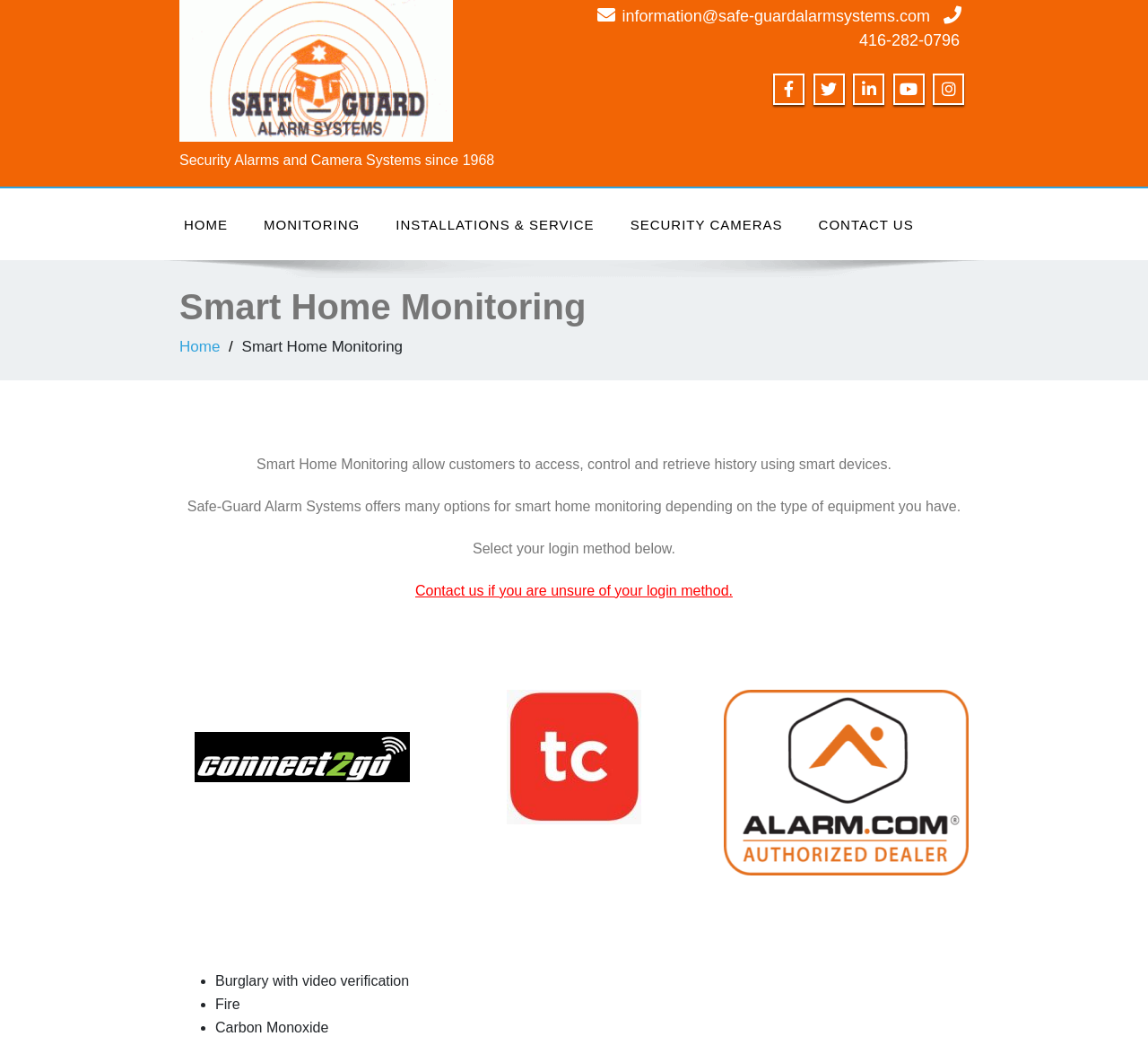Answer this question using a single word or a brief phrase:
How many social media links are there?

5